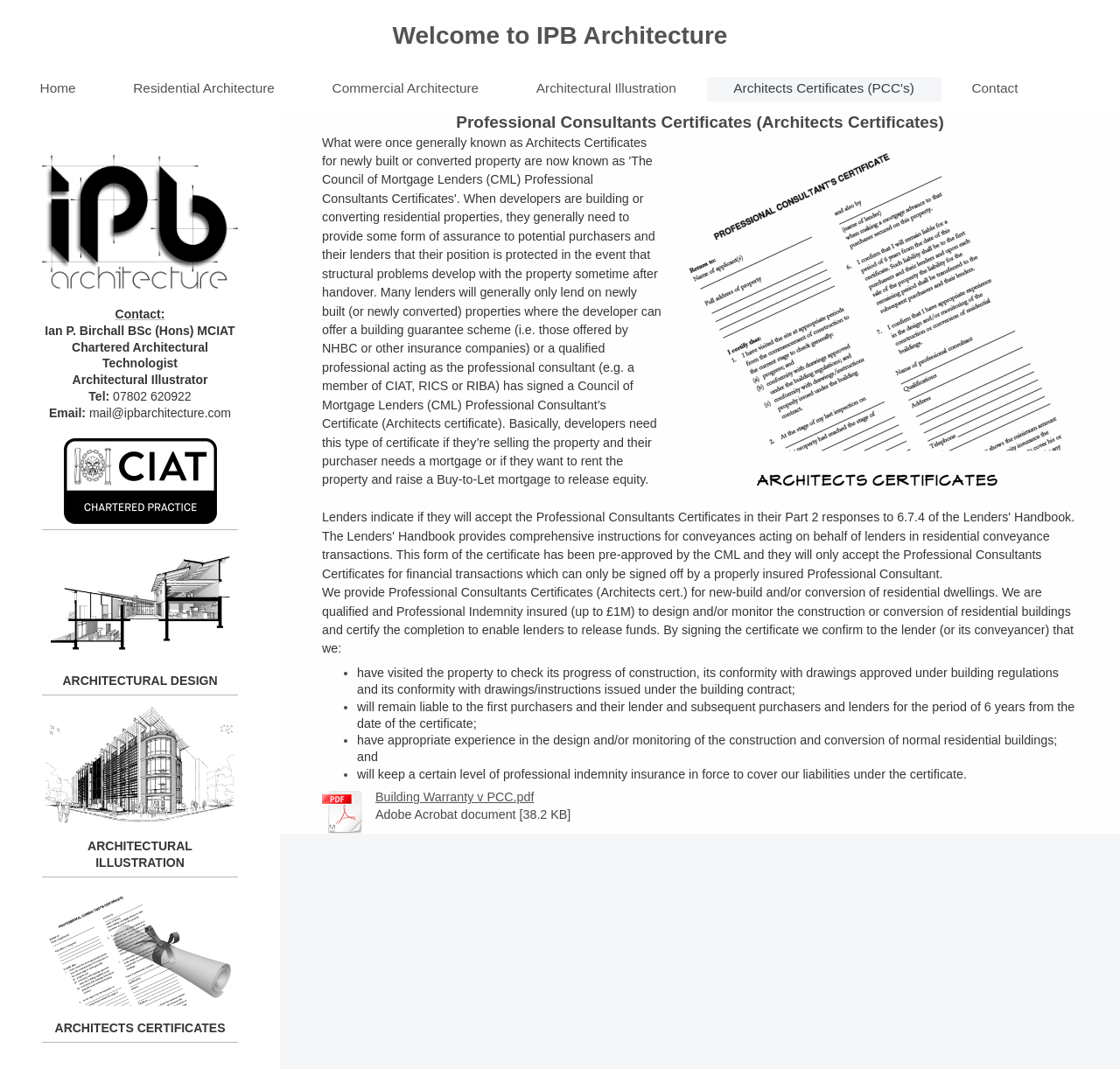Write a detailed summary of the webpage.

The webpage is about IPB Architecture, a professional architectural design service provider. At the top, there is a navigation menu with links to "Home", "Residential Architecture", "Commercial Architecture", "Architectural Illustration", "Architects Certificates (PCC's)", and "Contact". 

Below the navigation menu, there is a heading that reads "Professional Consultants Certificates (Architects Certificates)". 

The main content of the webpage is divided into two sections. The left section contains a brief introduction to Professional Consultants Certificates, explaining that developers need this type of certificate when selling a property or renting it out. It also mentions that IPB Architecture provides these certificates for new-build and/or conversion of residential dwellings.

The right section is a list of bullet points, detailing what IPB Architecture confirms to the lender by signing the certificate. These points include visiting the property to check its progress, remaining liable to the first purchasers and their lender, having appropriate experience in the design and/or monitoring of the construction and conversion of normal residential buildings, and keeping a certain level of professional indemnity insurance in force.

Below the list, there is a link to download a PDF file, "Building Warranty v PCC.pdf", along with an image of a download icon. 

On the bottom left of the webpage, there is a contact section with the name, title, and contact information of Ian P. Birchall, a Chartered Architectural Technologist and Architectural Illustrator. 

Throughout the webpage, there are several links and images, but no prominent images or graphics that dominate the page. The overall layout is organized, with clear headings and concise text.